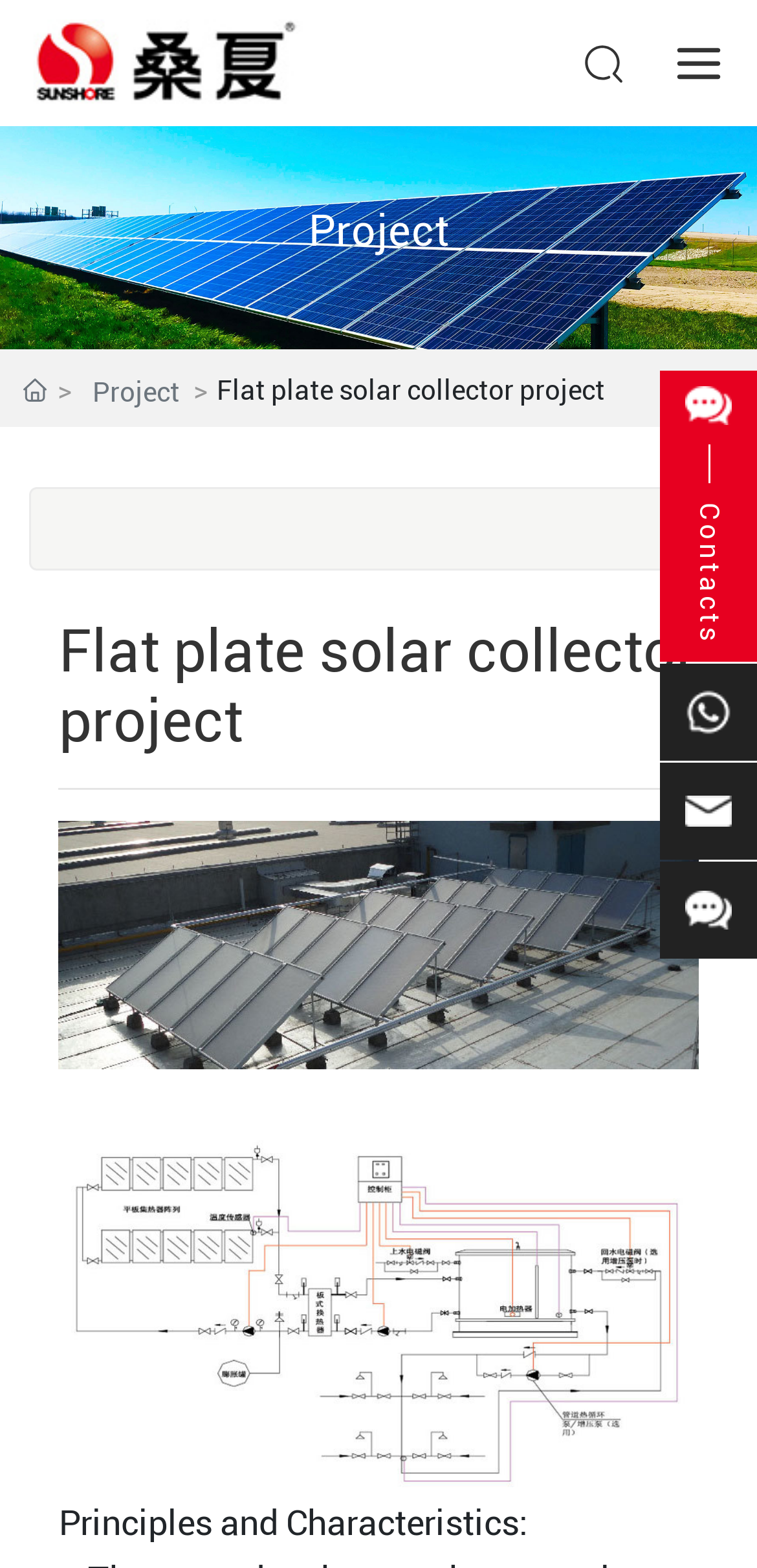Please reply to the following question with a single word or a short phrase:
What is the theme of the images on the webpage?

Solar energy